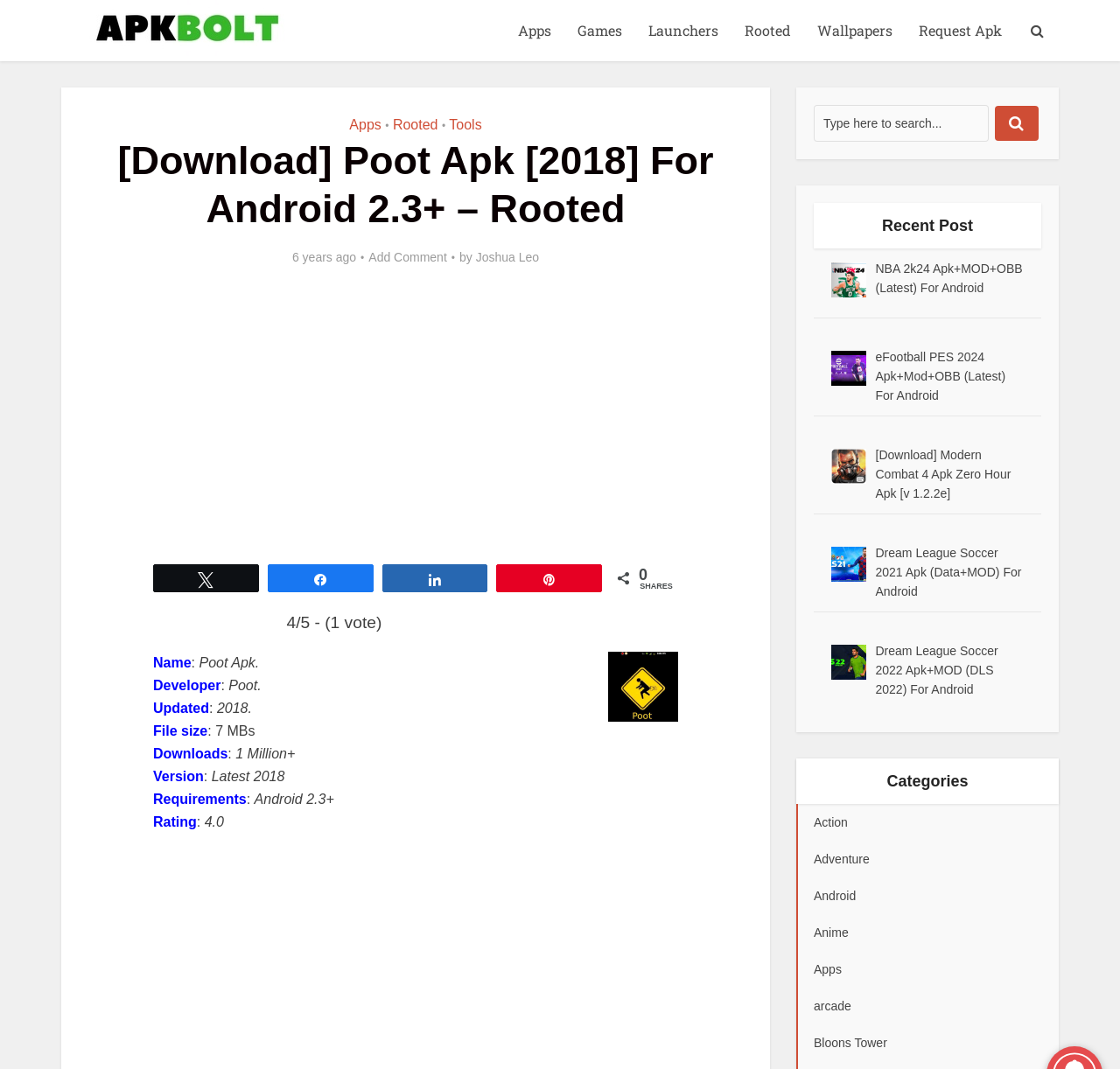How many downloads does the APK have?
Look at the screenshot and provide an in-depth answer.

The webpage provides information about the APK, including the number of downloads, which is mentioned as 1 Million+.